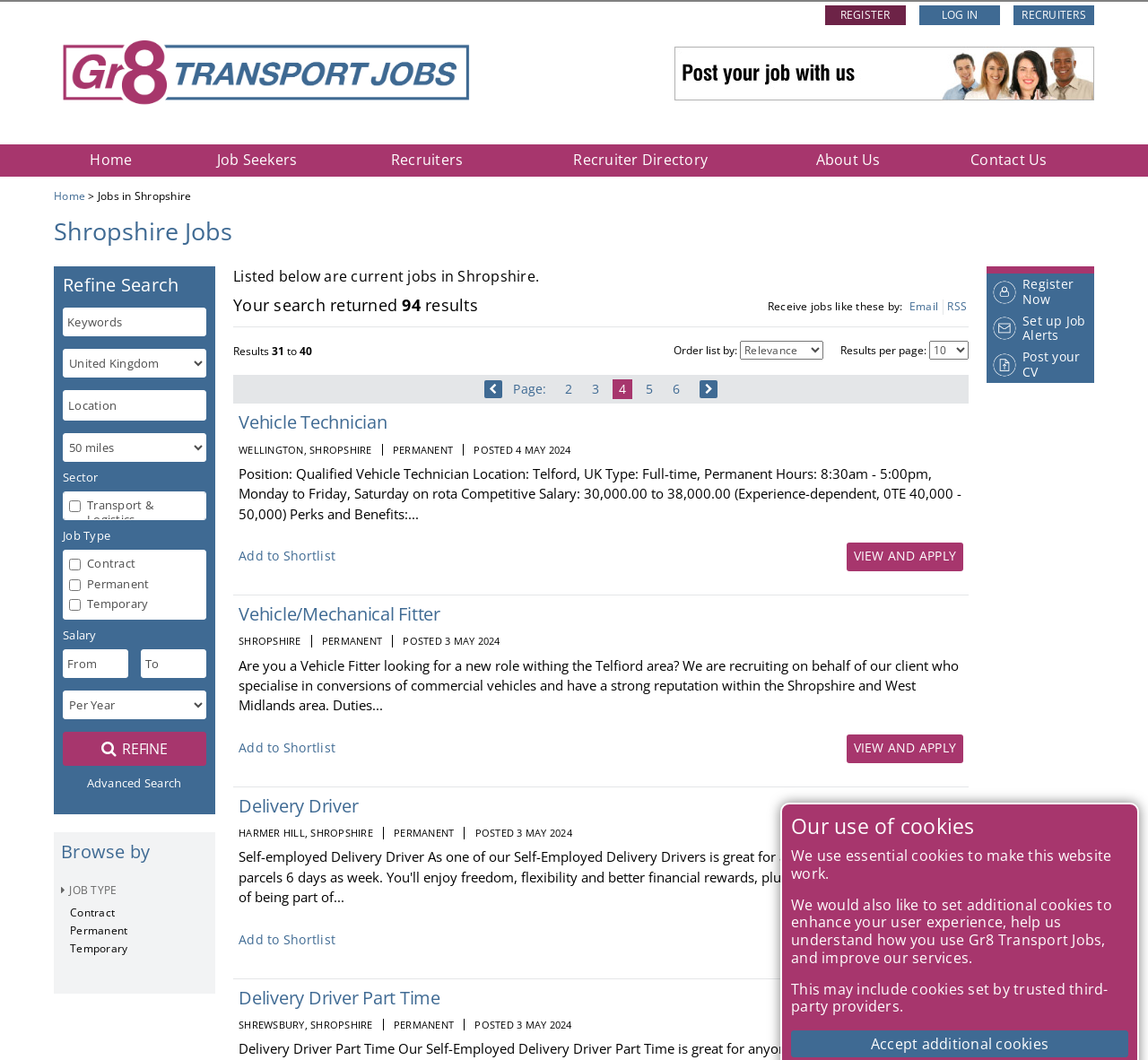Provide a thorough summary of the webpage.

The webpage is a job search platform focused on Shropshire, with a prominent search bar and various filters to refine job searches. At the top, there is a navigation menu with links to "Home", "Job Seekers", "Recruiters", "Recruiter Directory", "About Us", and "Contact Us". Below this, there are two buttons, "REGISTER" and "LOG IN", and a link to "RECRUITERS".

The main content area is divided into two sections. On the left, there is a refine search panel with various filters, including keywords, country, location, radius, sector, job type, salary, and more. Below this, there are links to browse by job type, including "Contract", "Permanent", and "Temporary".

On the right, there is a list of job postings, each with a heading, description, and details such as location, job type, and posting date. The first job posting is for a "Vehicle Technician" position, with a description, location, and details about the job. Below this, there are links to "Add to Shortlist" and "VIEW AND APPLY". The second job posting is for a "Vehicle/Mechanical Fitter" position, with similar details and links.

At the bottom of the page, there is a pagination section with links to previous and next pages, as well as a dropdown menu to select the number of results per page.